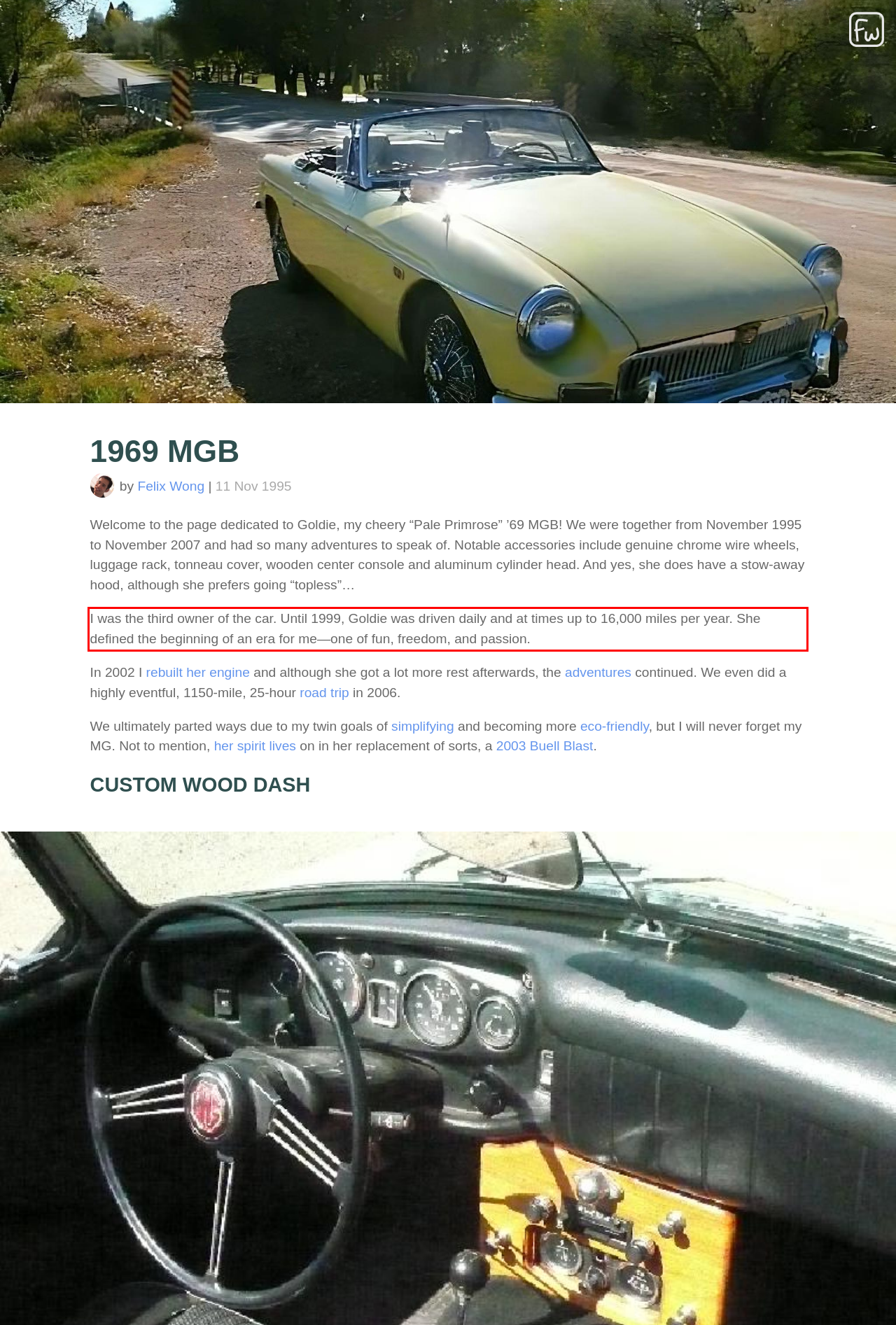Please recognize and transcribe the text located inside the red bounding box in the webpage image.

I was the third owner of the car. Until 1999, Goldie was driven daily and at times up to 16,000 miles per year. She defined the beginning of an era for me—one of fun, freedom, and passion.